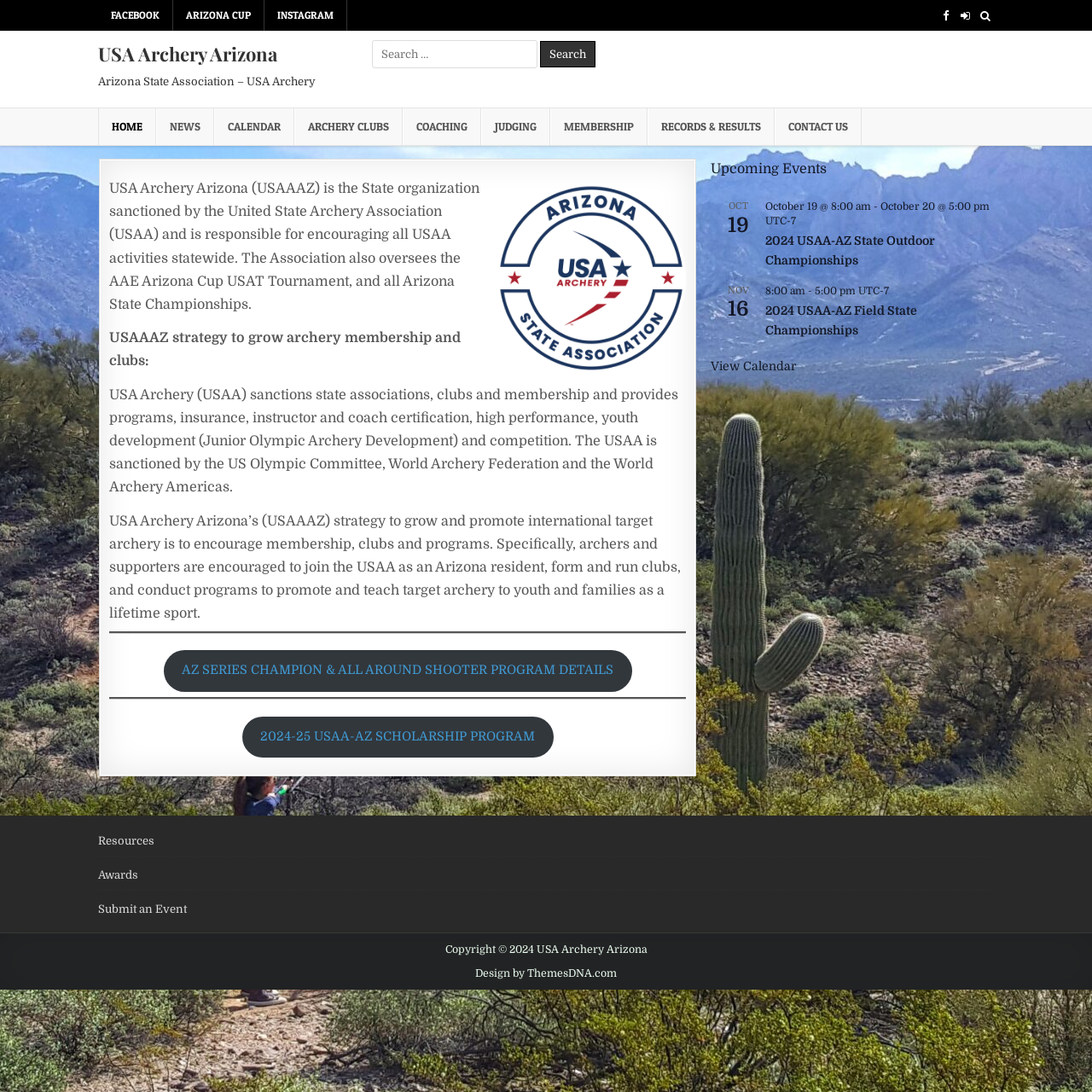Examine the image carefully and respond to the question with a detailed answer: 
What is the strategy of USA Archery Arizona?

The strategy of USA Archery Arizona can be found in the main content, specifically in the third paragraph, which states 'USA Archery Arizona’s (USAAAZ) strategy to grow and promote international target archery is to encourage membership, clubs and programs.'